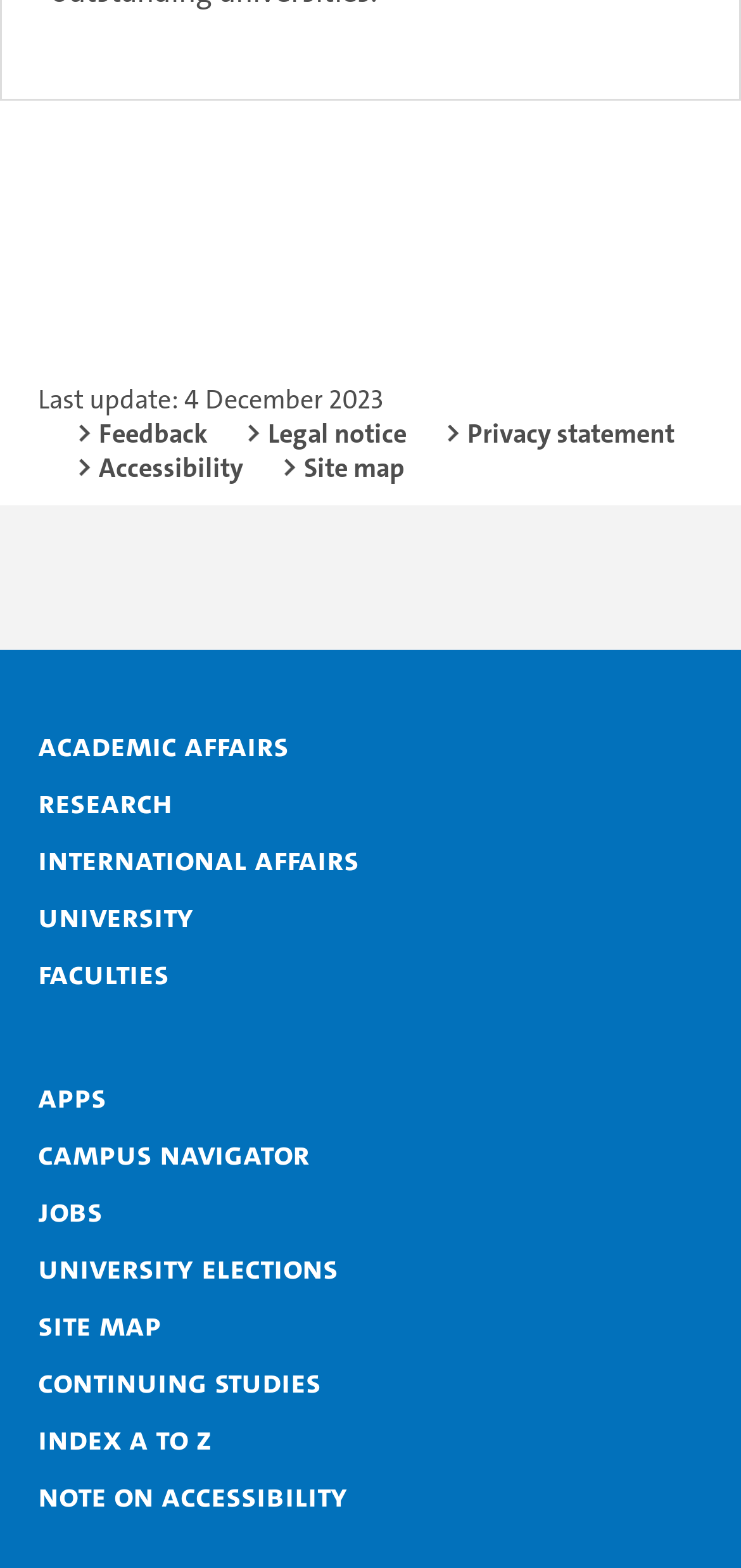Please find the bounding box coordinates for the clickable element needed to perform this instruction: "Visit Facebook".

[0.041, 0.35, 0.118, 0.386]